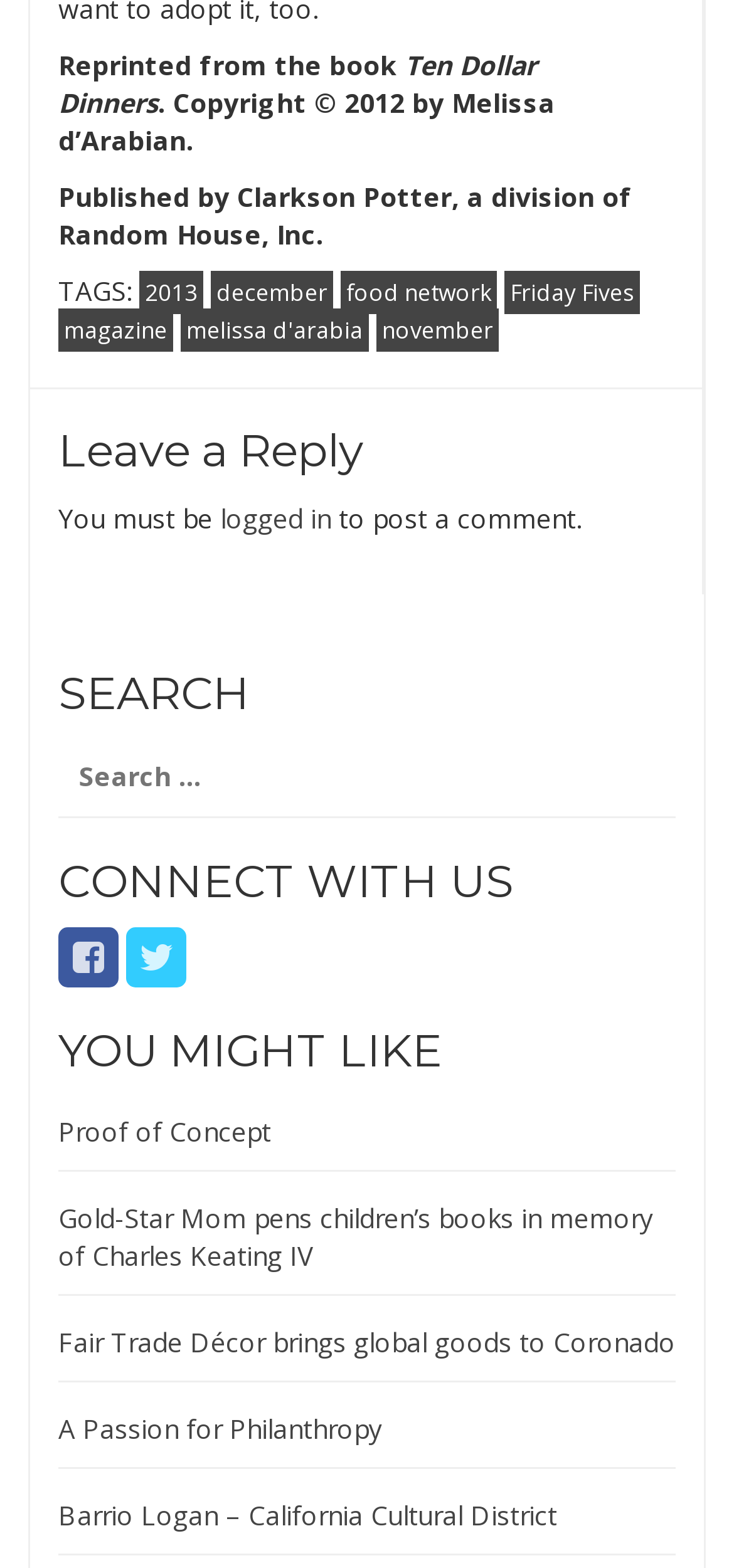Please identify the bounding box coordinates of where to click in order to follow the instruction: "Visit Eclypse Recruitment".

None